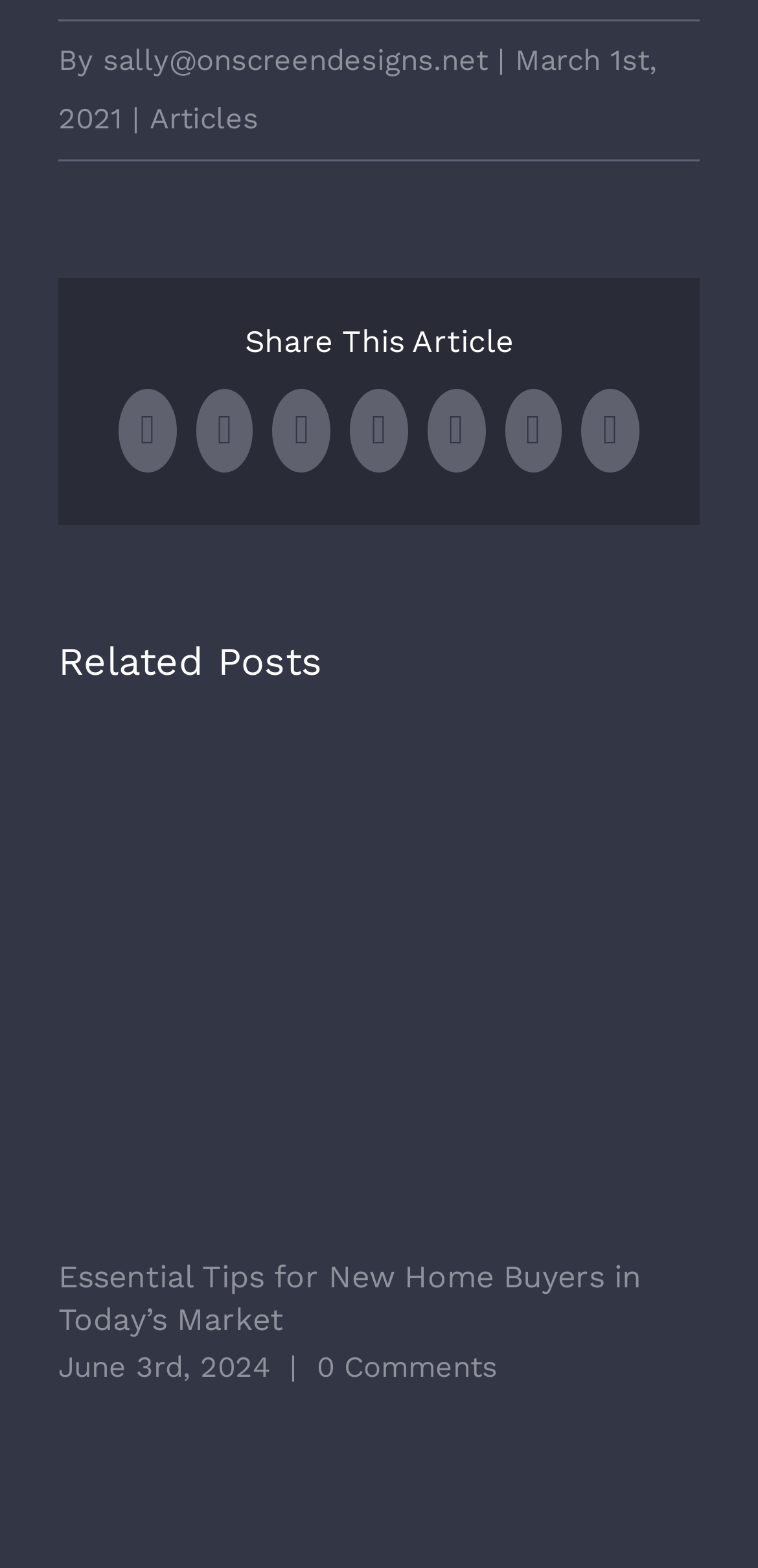What is the date of the article?
Please provide a comprehensive answer based on the details in the screenshot.

I found the date of the article by looking at the top section of the webpage, where it says 'By sally@onscreendesigns.net | March 1st, 2021'.